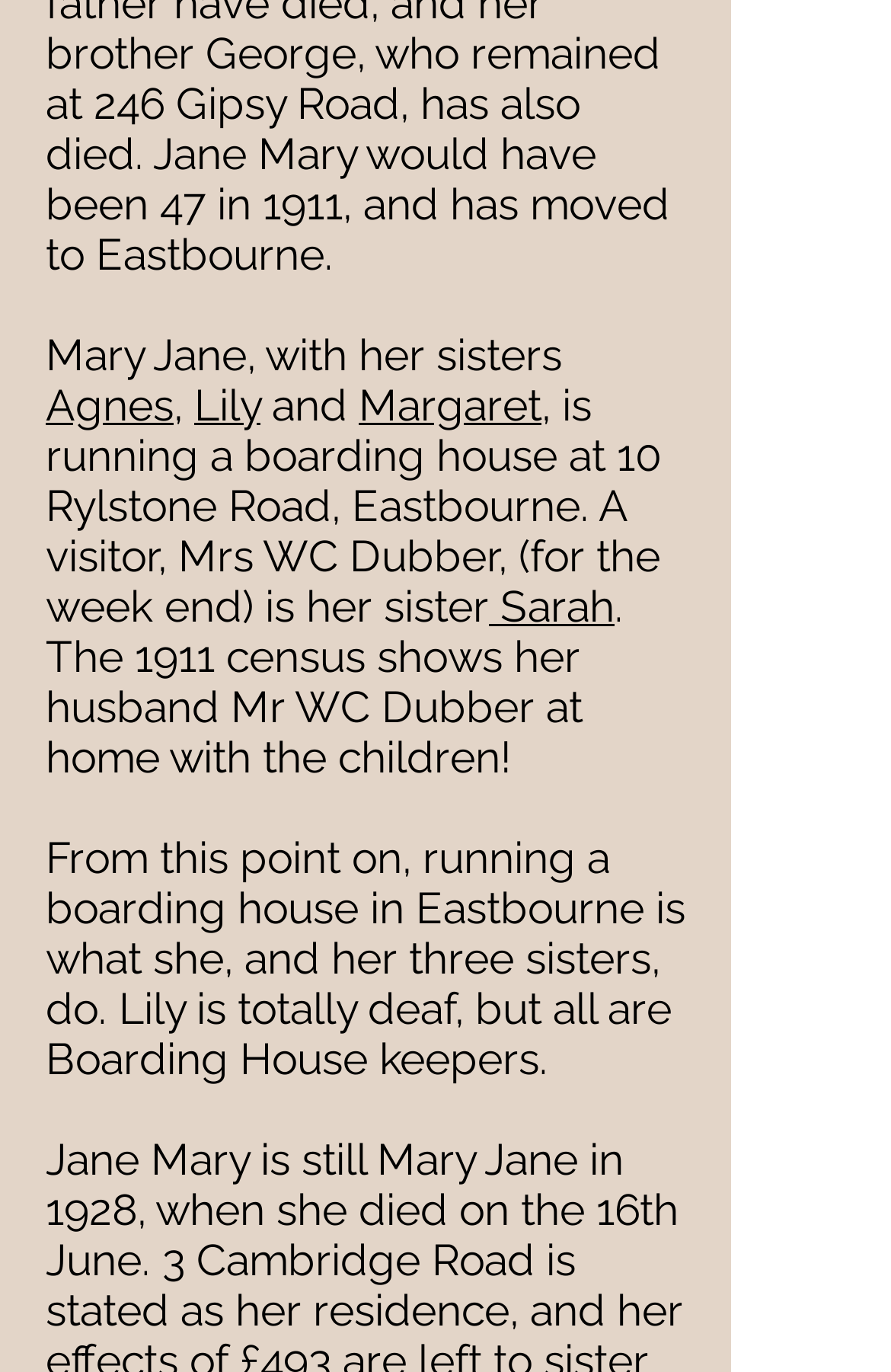Respond with a single word or phrase:
What is Mary Jane's occupation?

boarding house keeper